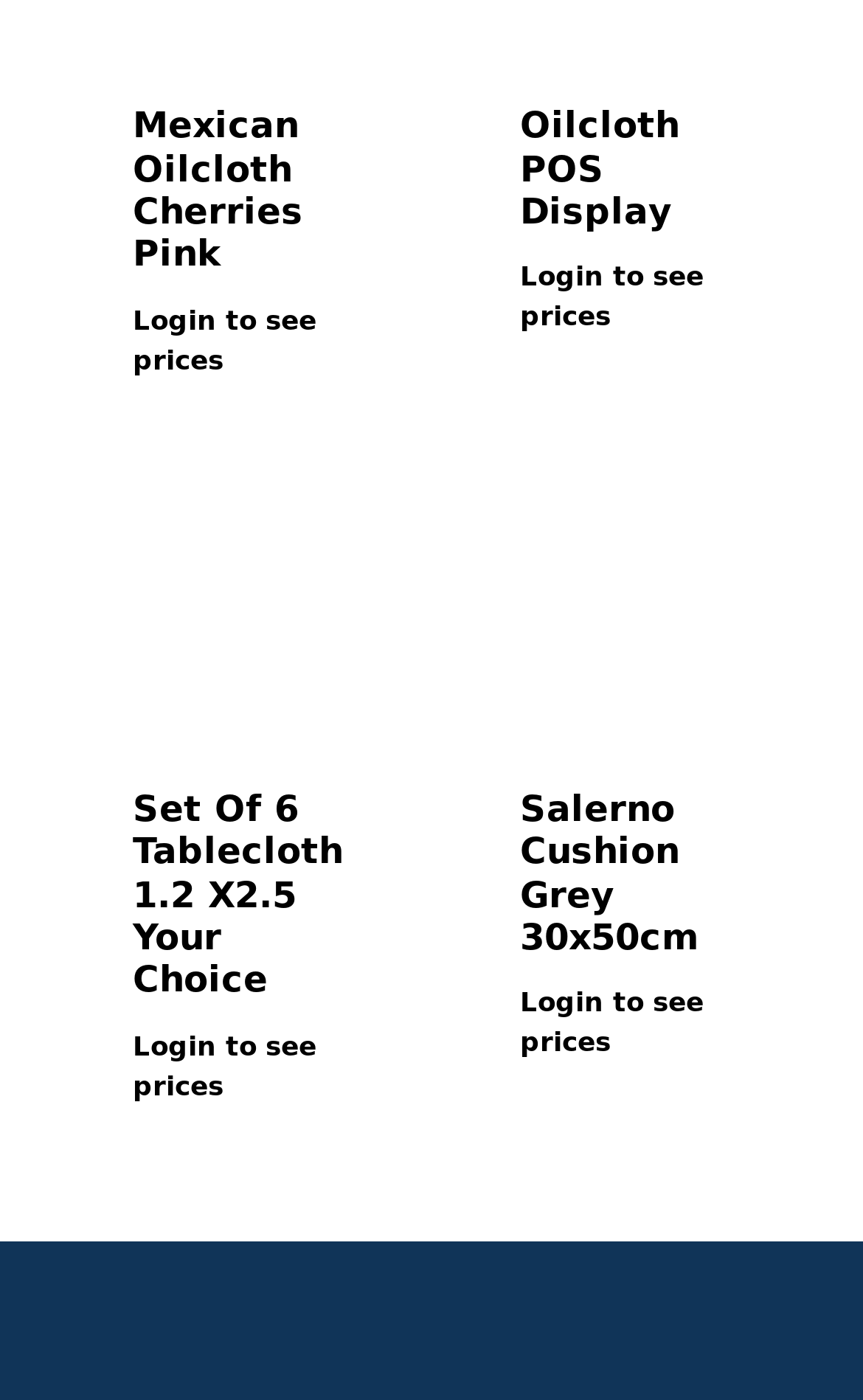Specify the bounding box coordinates of the element's area that should be clicked to execute the given instruction: "Login to see prices". The coordinates should be four float numbers between 0 and 1, i.e., [left, top, right, bottom].

[0.603, 0.708, 0.815, 0.756]